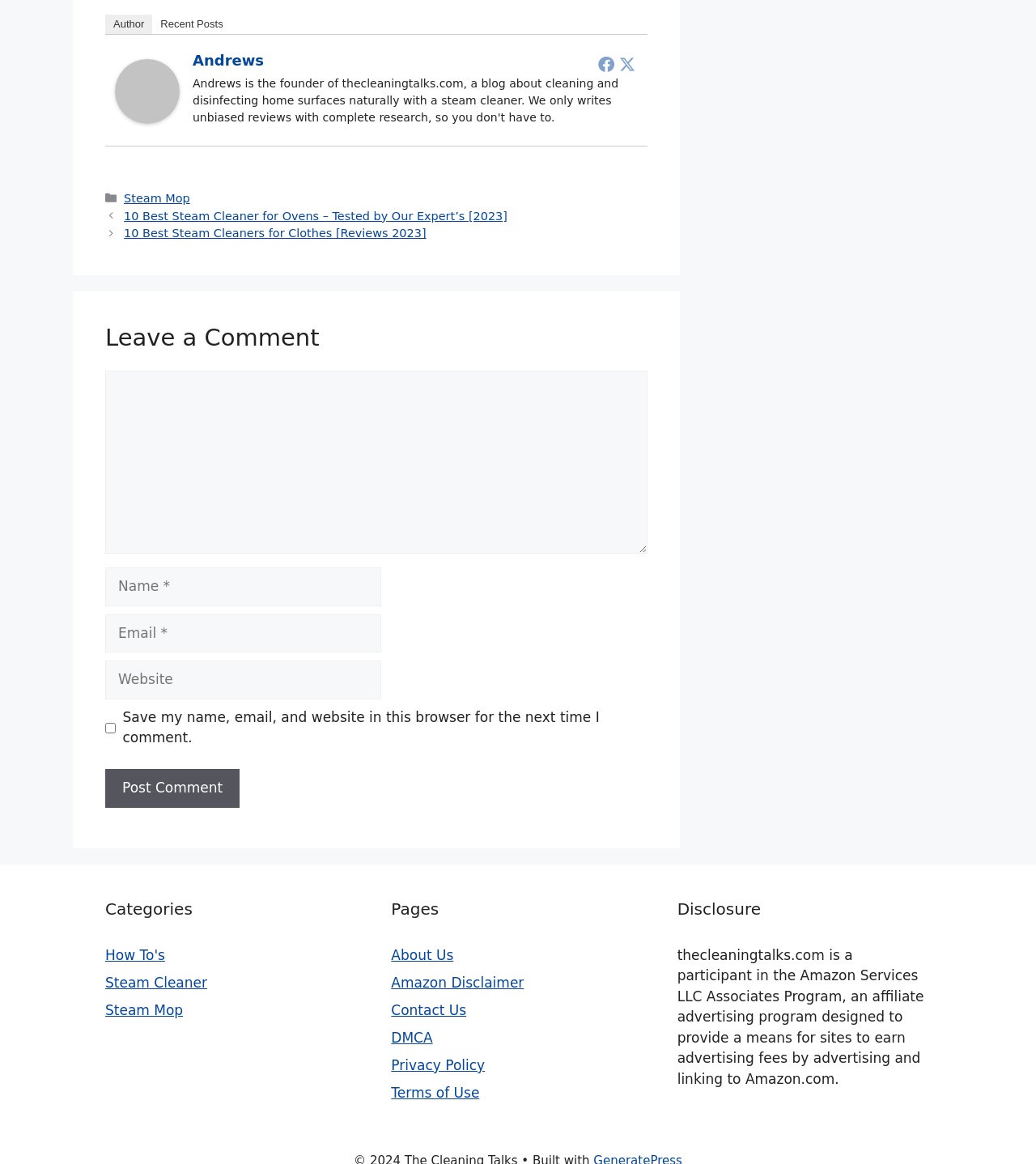Provide a short answer to the following question with just one word or phrase: How many categories are listed?

3